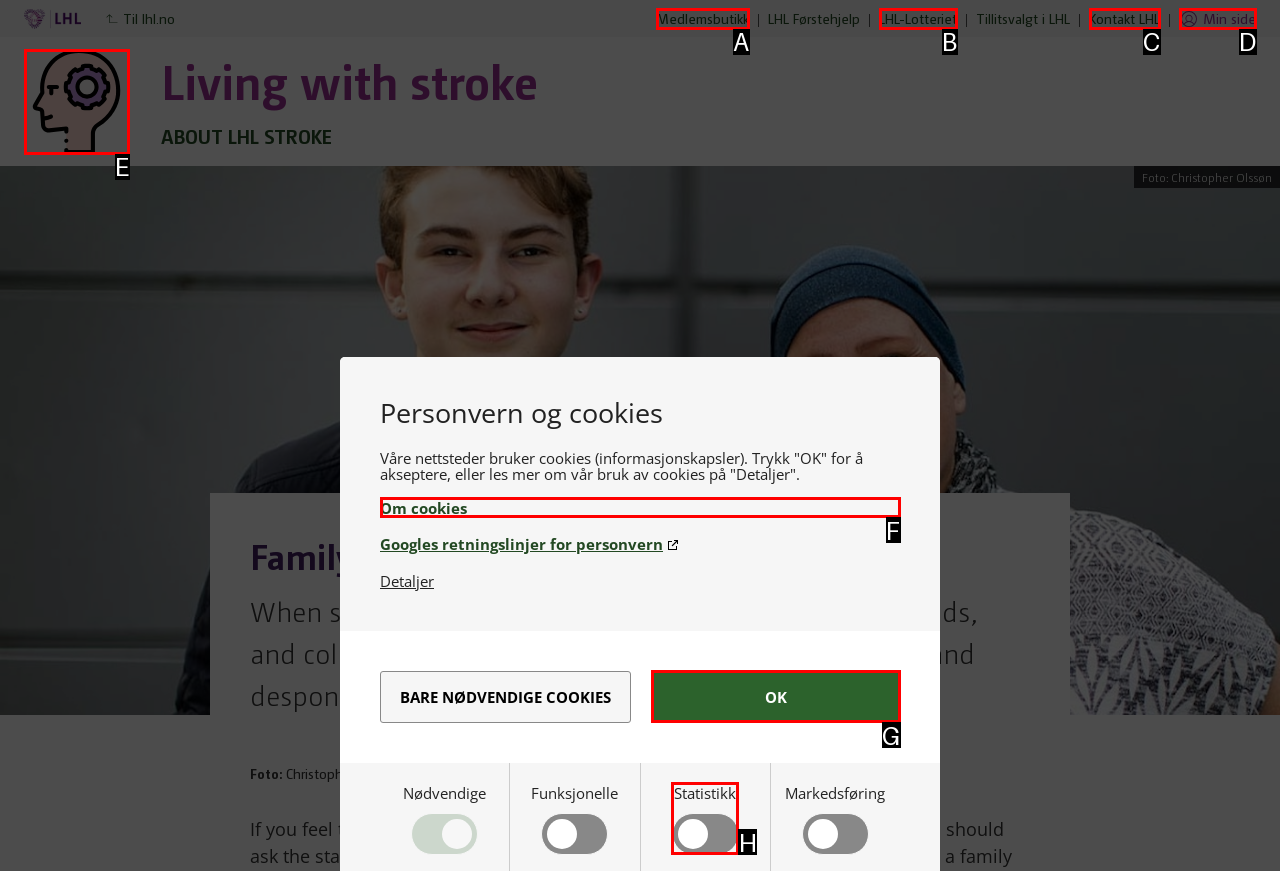Using the element description: Min side, select the HTML element that matches best. Answer with the letter of your choice.

D